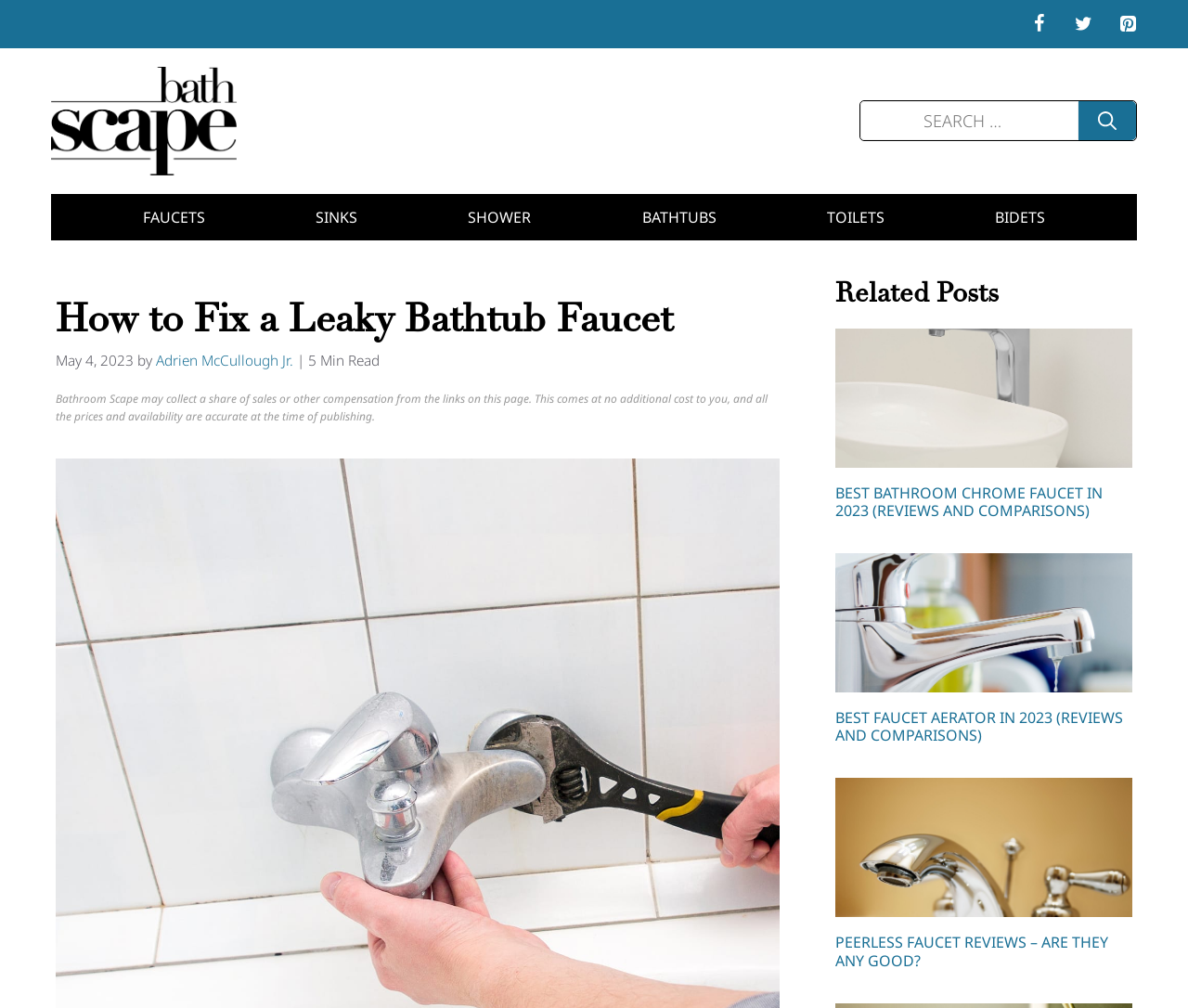Locate the bounding box coordinates of the element to click to perform the following action: 'Open Search Bar'. The coordinates should be given as four float values between 0 and 1, in the form of [left, top, right, bottom].

None